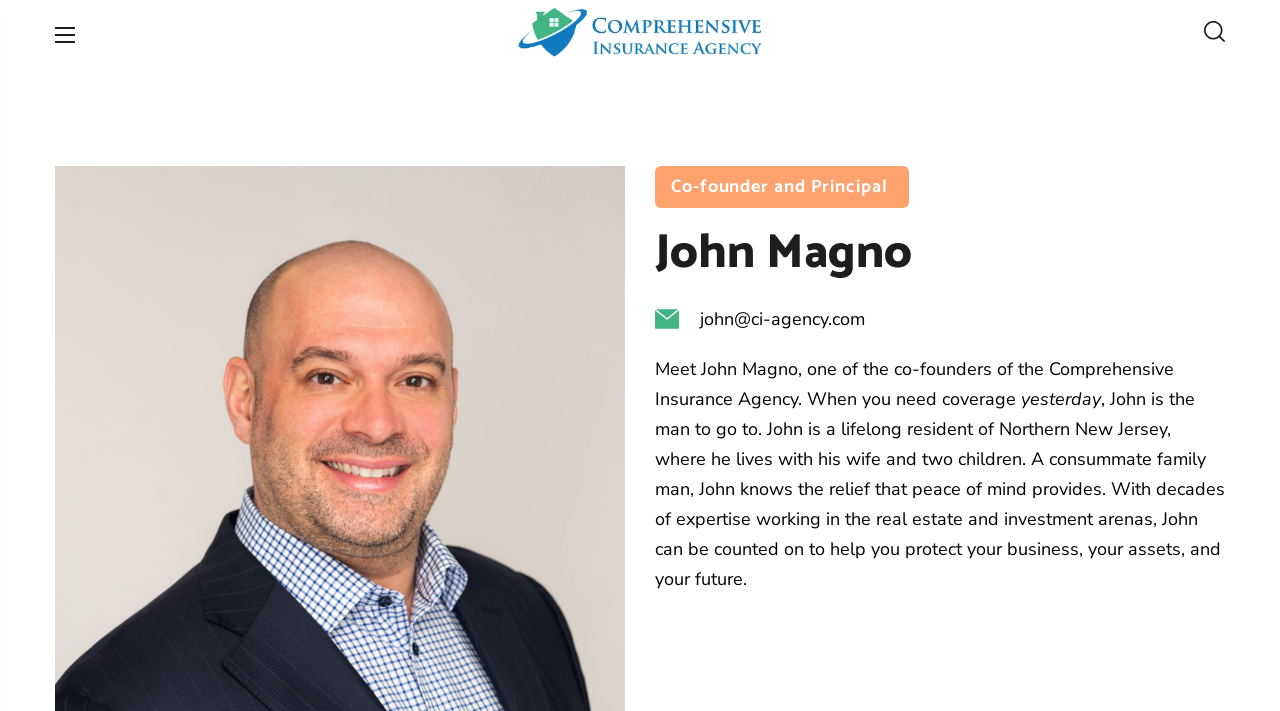Please give a succinct answer to the question in one word or phrase:
What is John Magno's profession?

Insurance